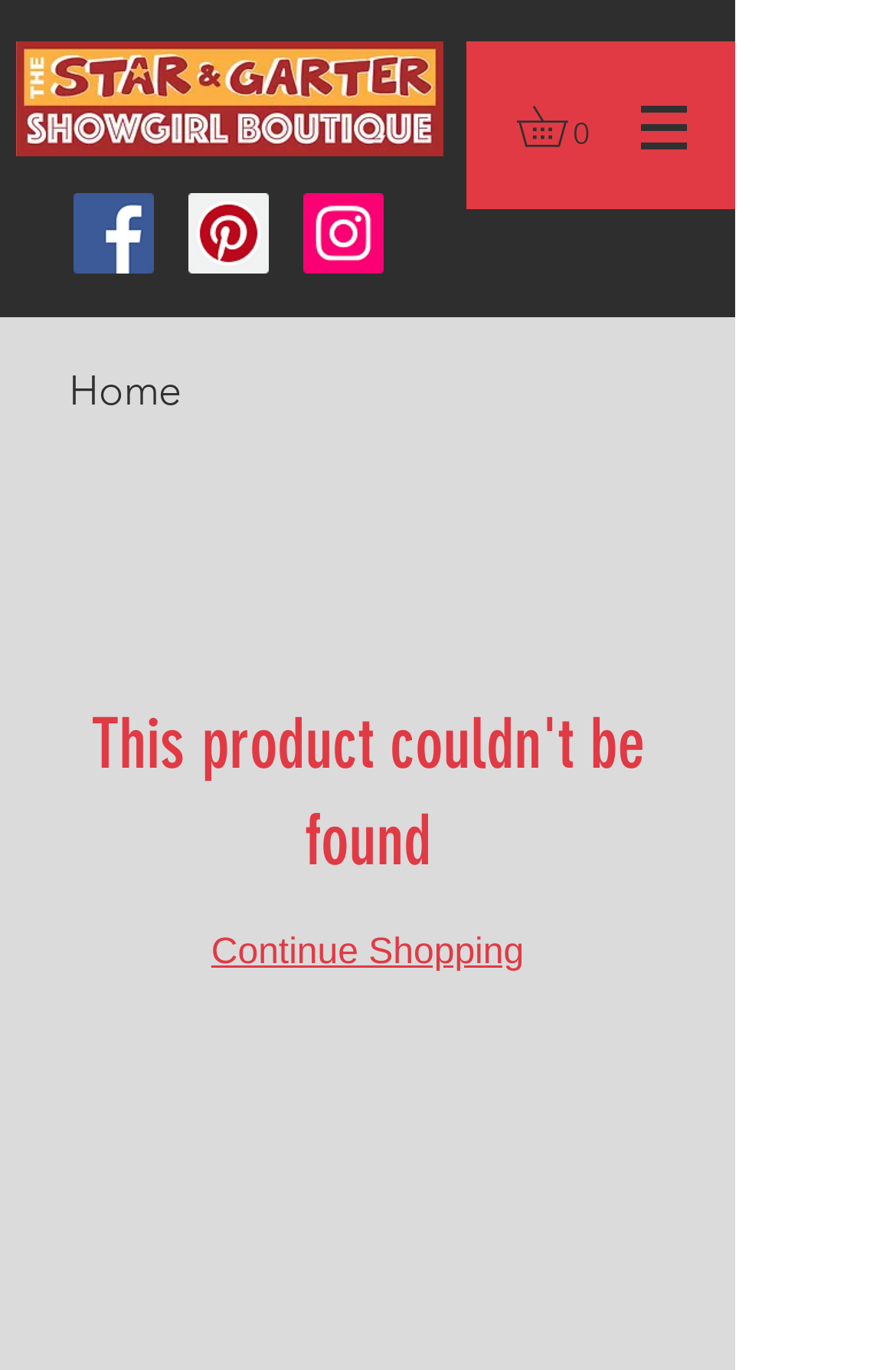Answer with a single word or phrase: 
How many main links are there in the navigation section?

2